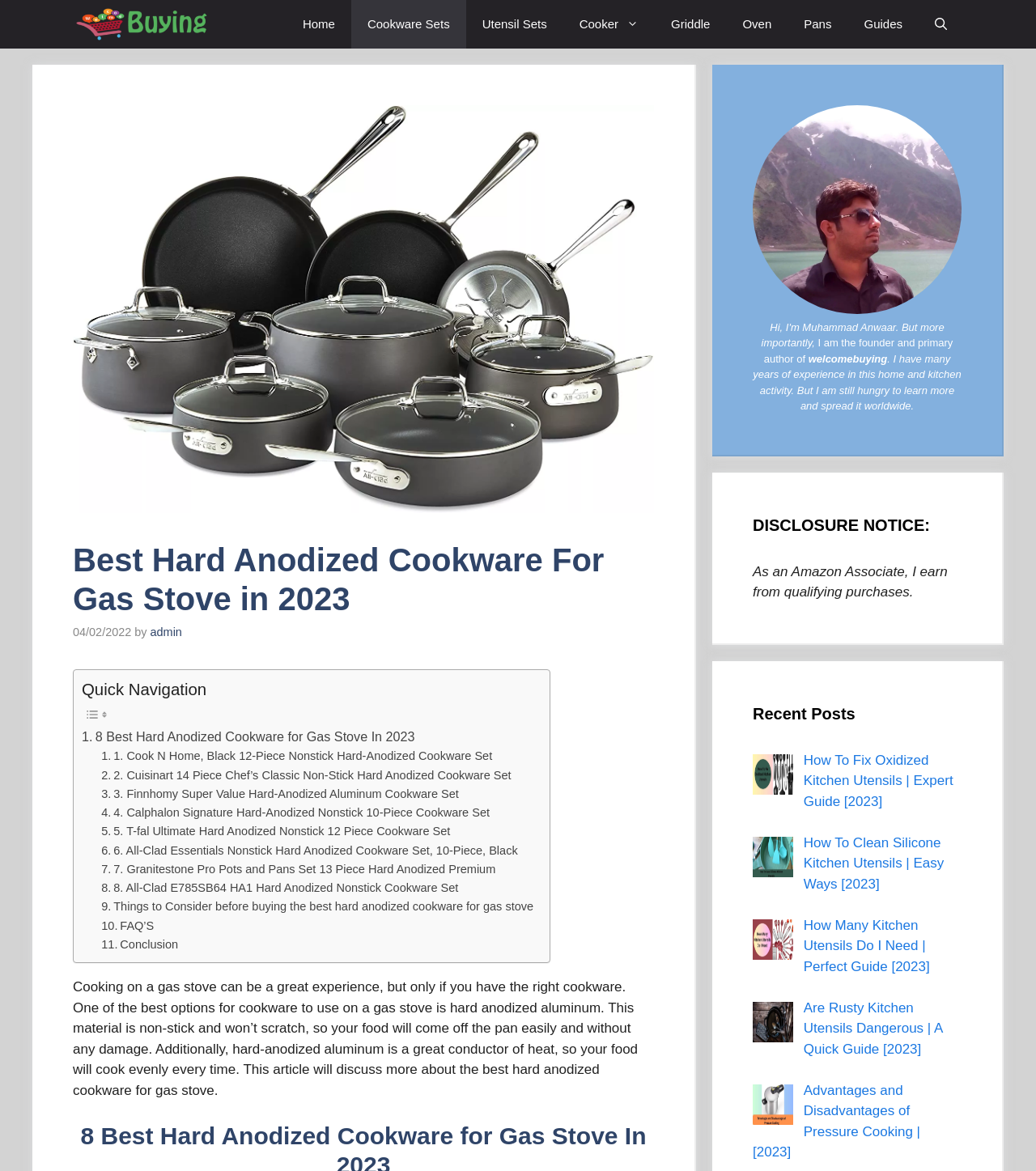What is the benefit of hard-anodized aluminum cookware?
Can you offer a detailed and complete answer to this question?

According to the introduction text, hard-anodized aluminum cookware is non-stick and a great conductor of heat, which means that food will come off the pan easily and cook evenly.